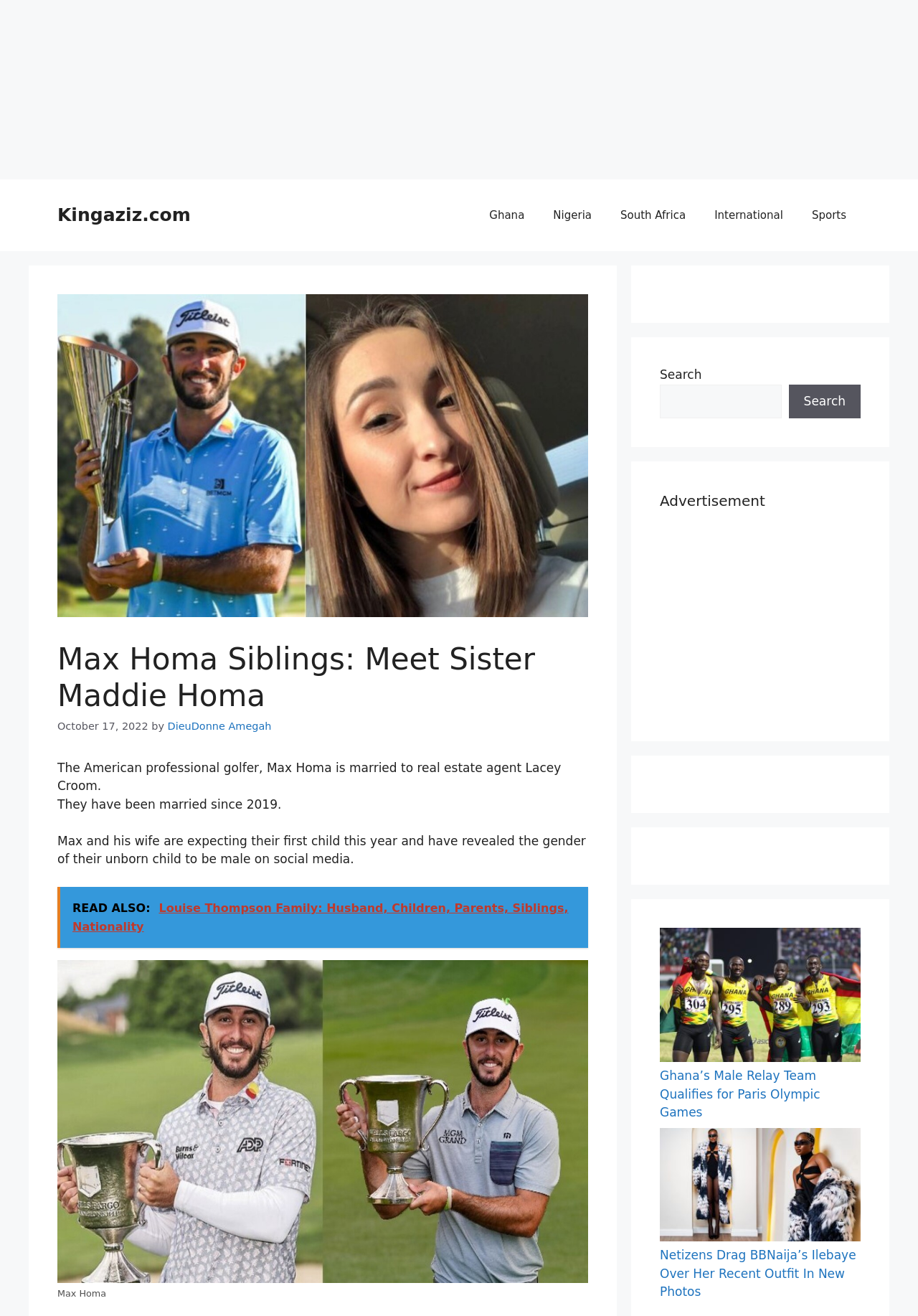Construct a comprehensive caption that outlines the webpage's structure and content.

The webpage is about Max Homa, an American professional golfer. At the top, there is a banner with the site's name, "Kingaziz.com", and a navigation menu with links to different countries and categories, including Ghana, Nigeria, South Africa, International, and Sports. Below the navigation menu, there is a large image of Max Homa and his sister, Maddie Homa.

The main content of the webpage is divided into sections. The first section has a heading that reads "Max Homa Siblings: Meet Sister Maddie Homa" and a timestamp indicating that the article was published on October 17, 2022. The article is written by DieuDonne Amegah and provides information about Max Homa's personal life, including his marriage to real estate agent Lacey Croom and their expectation of their first child.

Below the article, there is a figure with an image of Max Homa and a caption. The image takes up most of the width of the page. On the right side of the page, there are several complementary sections with links to other articles, including a search bar and advertisements. Some of the article links have accompanying images. The webpage has a total of 5 images, including the banner image, the image of Max Homa and his sister, the image of Max Homa, and two images accompanying the article links on the right side of the page.